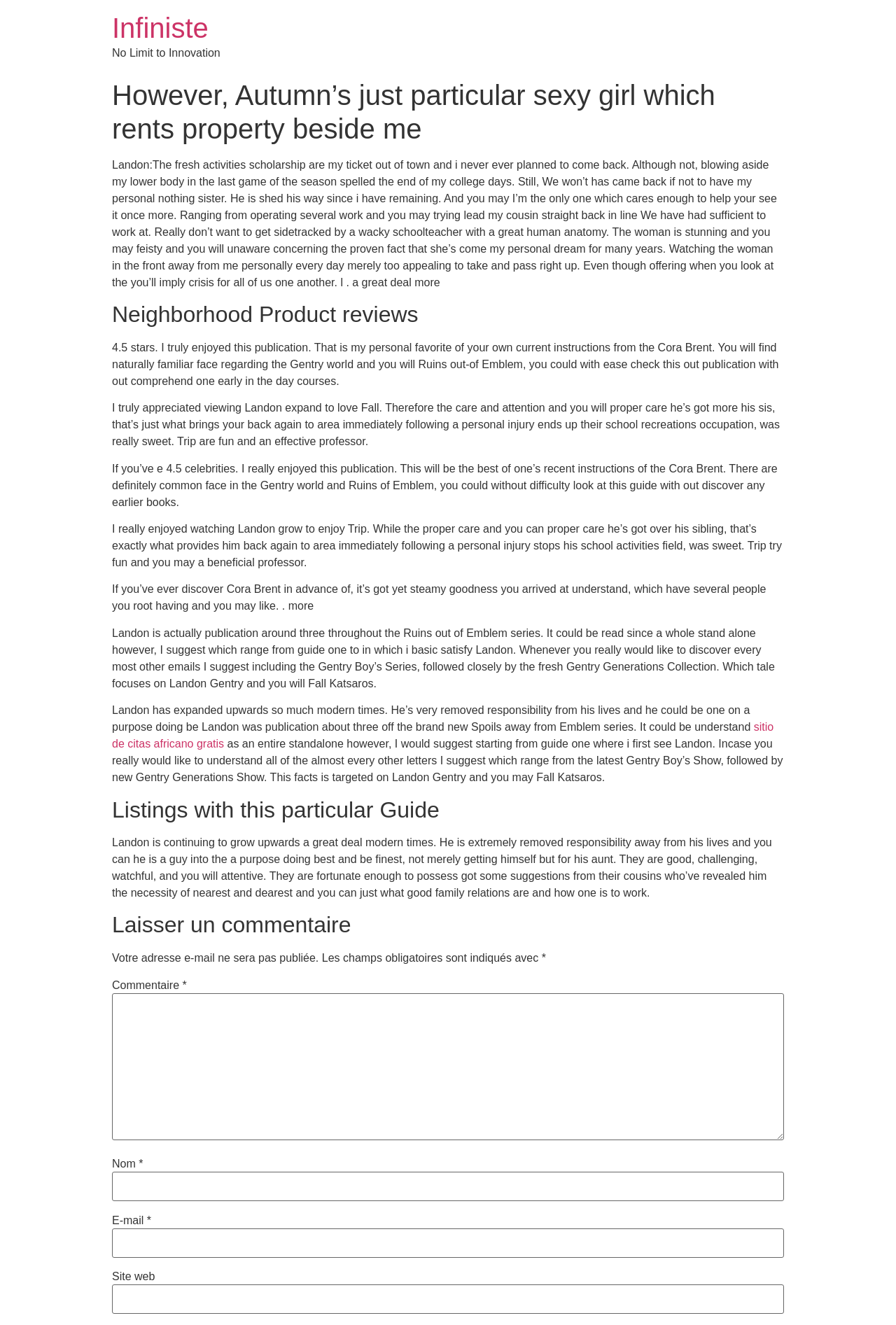Analyze the image and deliver a detailed answer to the question: What is the rating of this book?

The rating of this book is 4.5 stars, which is mentioned in the reviews section of the webpage.